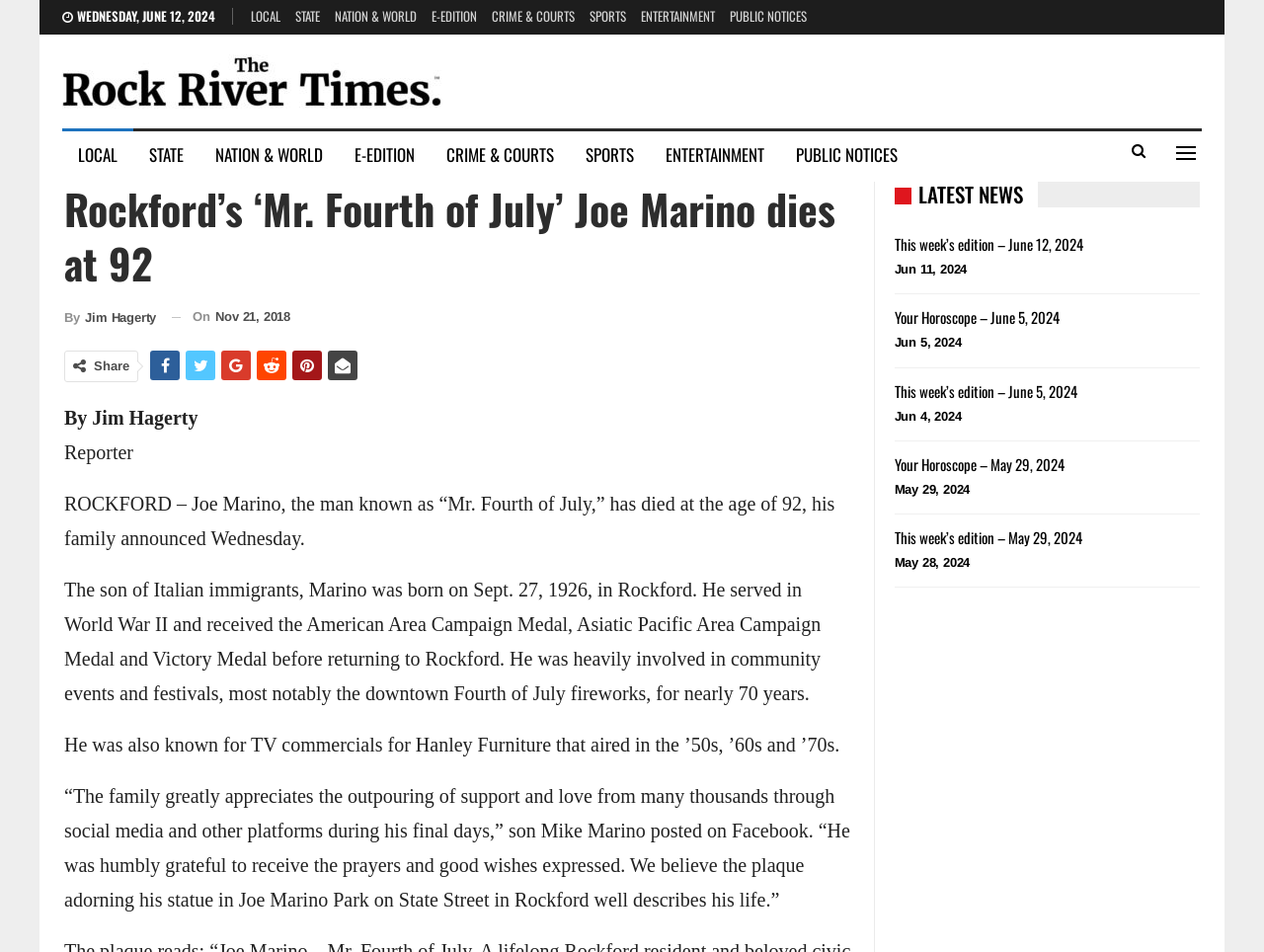Please specify the bounding box coordinates in the format (top-left x, top-left y, bottom-right x, bottom-right y), with all values as floating point numbers between 0 and 1. Identify the bounding box of the UI element described by: Public Notices

[0.577, 0.006, 0.638, 0.027]